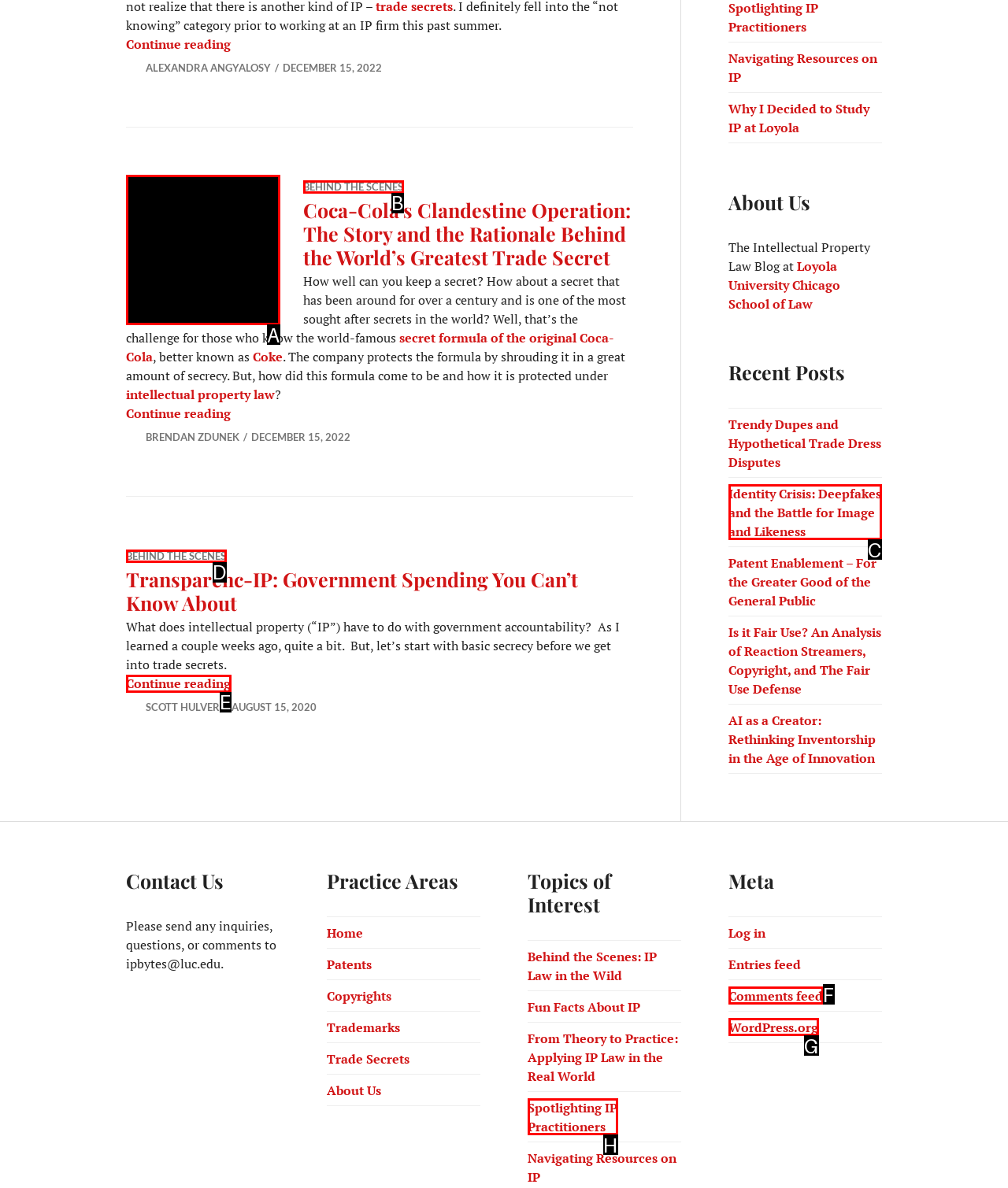Determine the HTML element that best aligns with the description: Remembering 1807
Answer with the appropriate letter from the listed options.

None